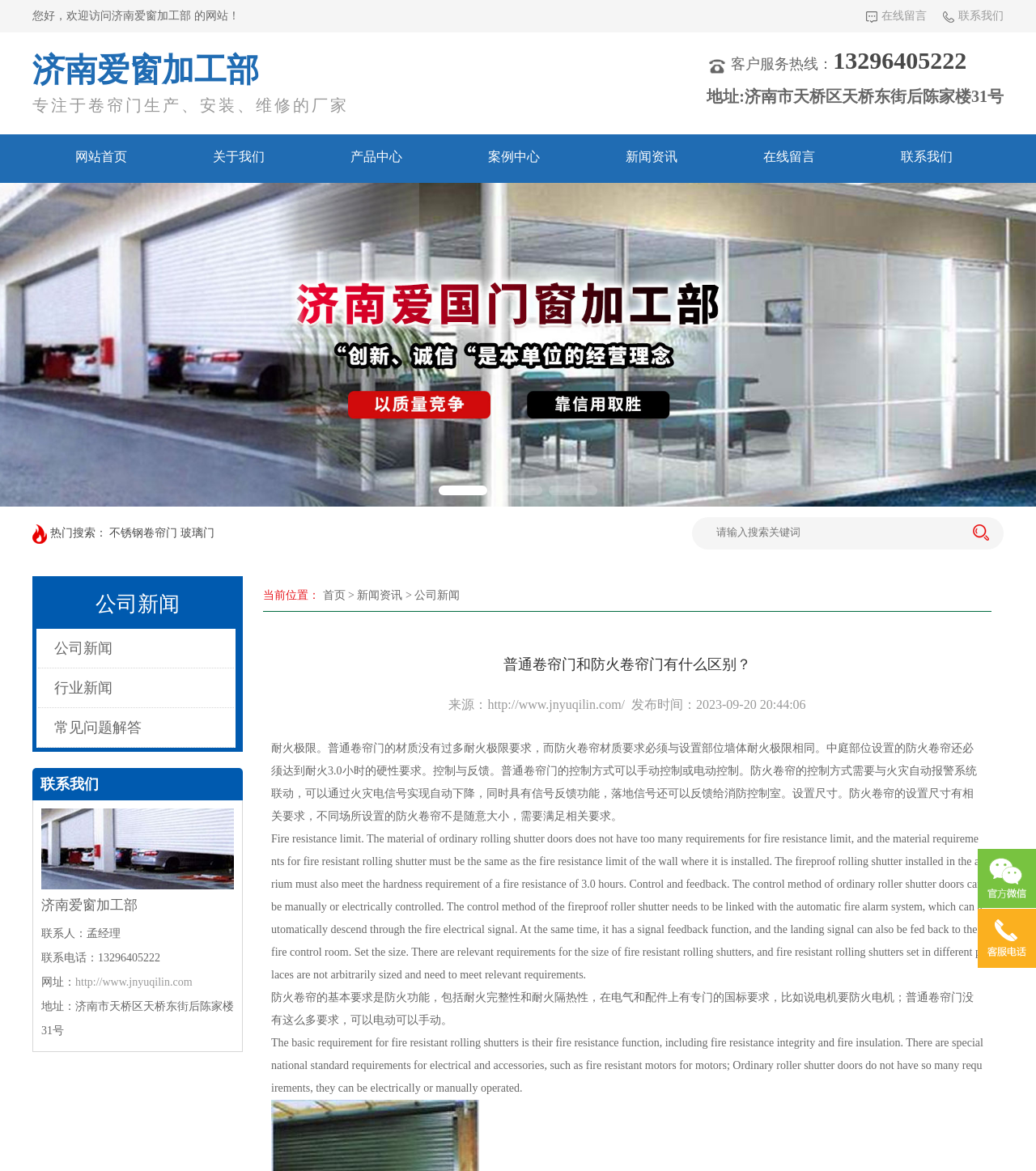Use a single word or phrase to answer the question: 
What is the difference between 普通卷帘门 and 防火卷帘门?

Fire resistance limit